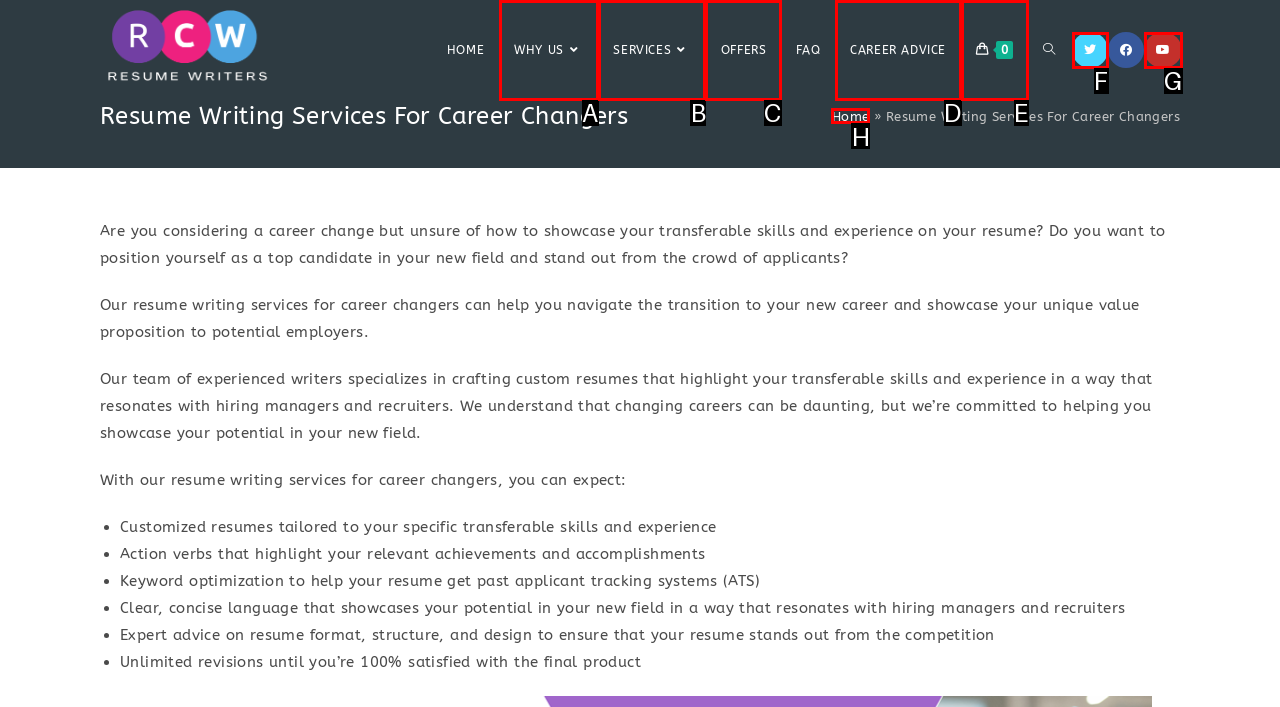Determine which option fits the following description: Why Us
Answer with the corresponding option's letter directly.

A